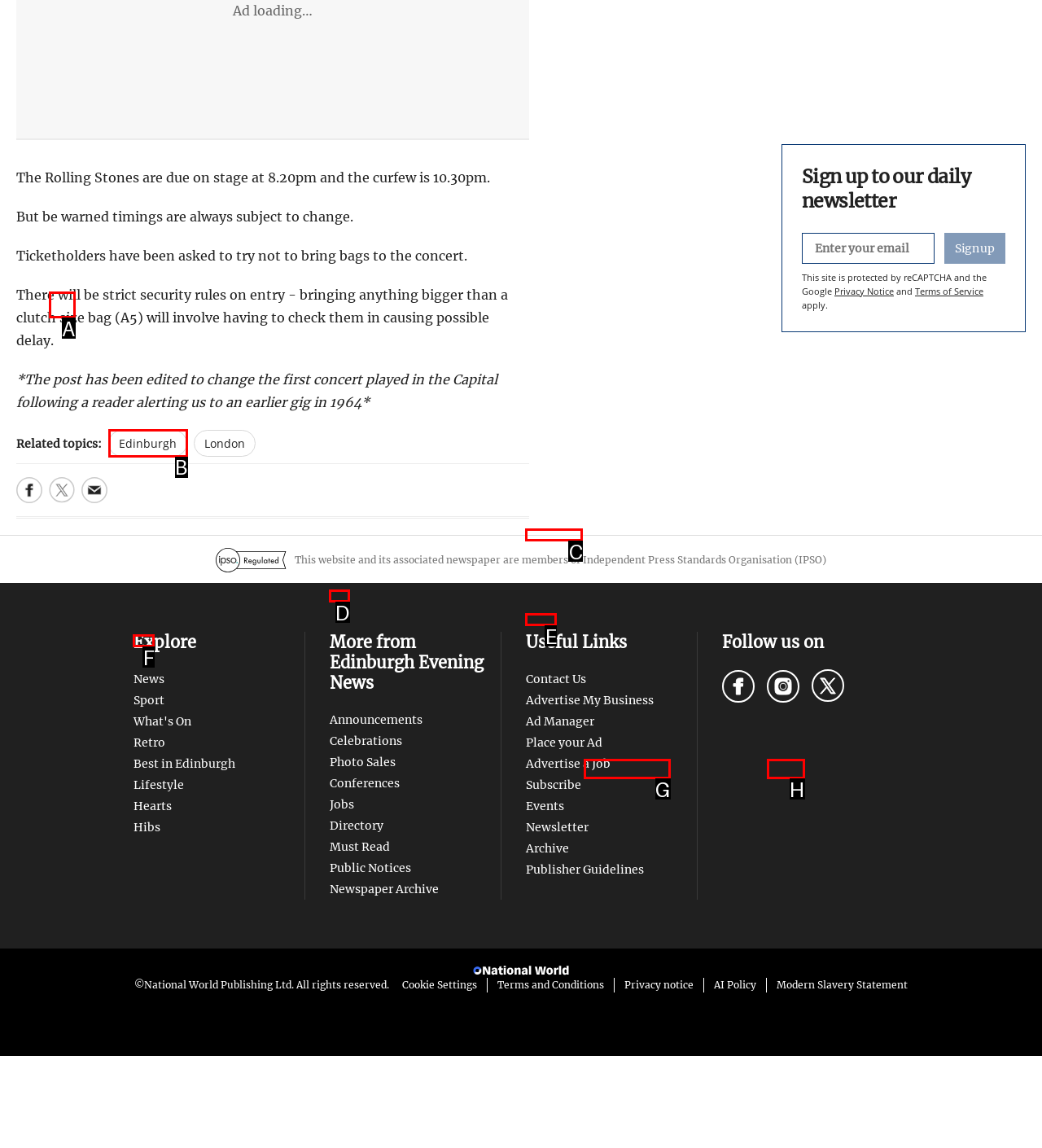Pick the right letter to click to achieve the task: Read more about Edinburgh
Answer with the letter of the correct option directly.

B